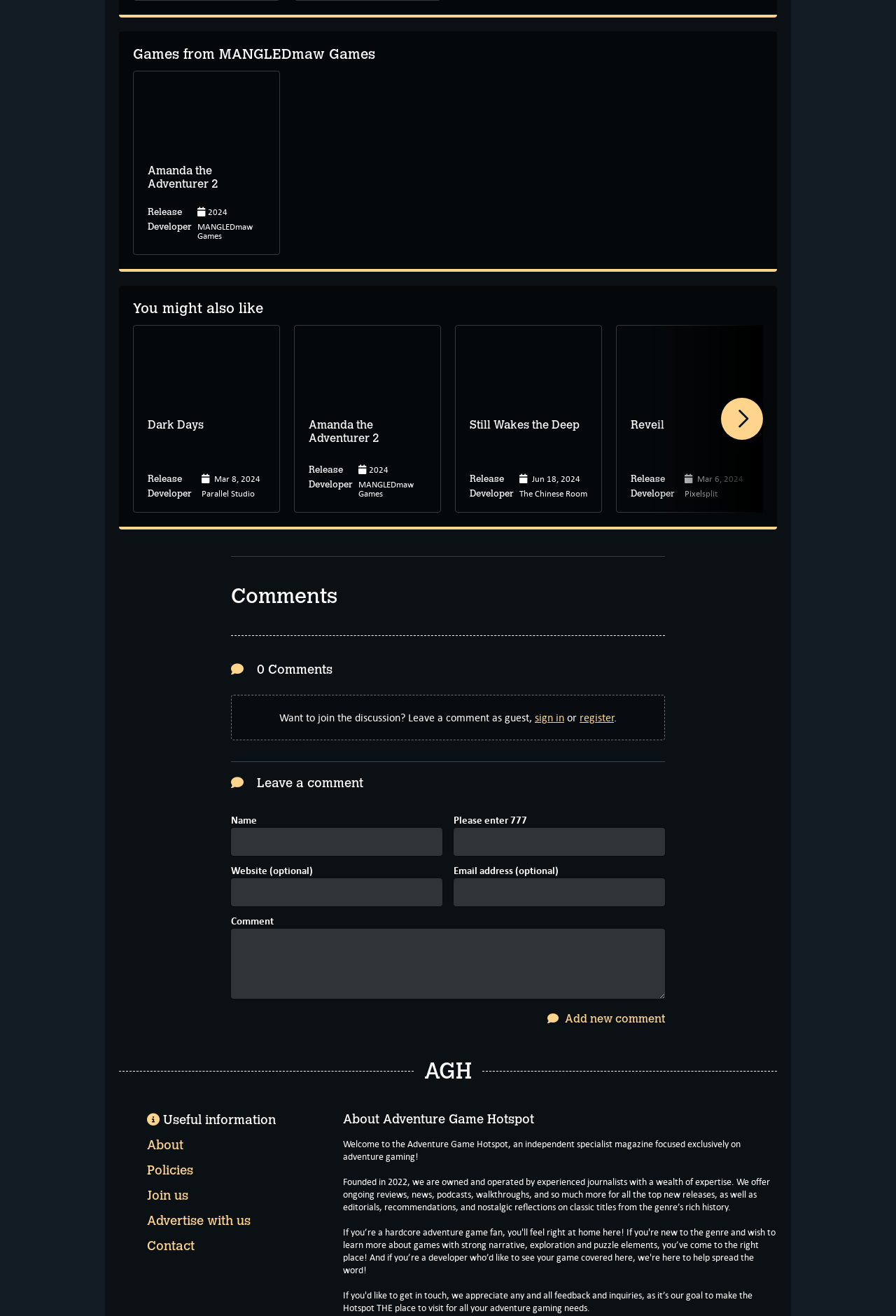Specify the bounding box coordinates of the element's region that should be clicked to achieve the following instruction: "Browse Games from MANGLEDmaw Games". The bounding box coordinates consist of four float numbers between 0 and 1, in the format [left, top, right, bottom].

[0.148, 0.035, 0.852, 0.047]